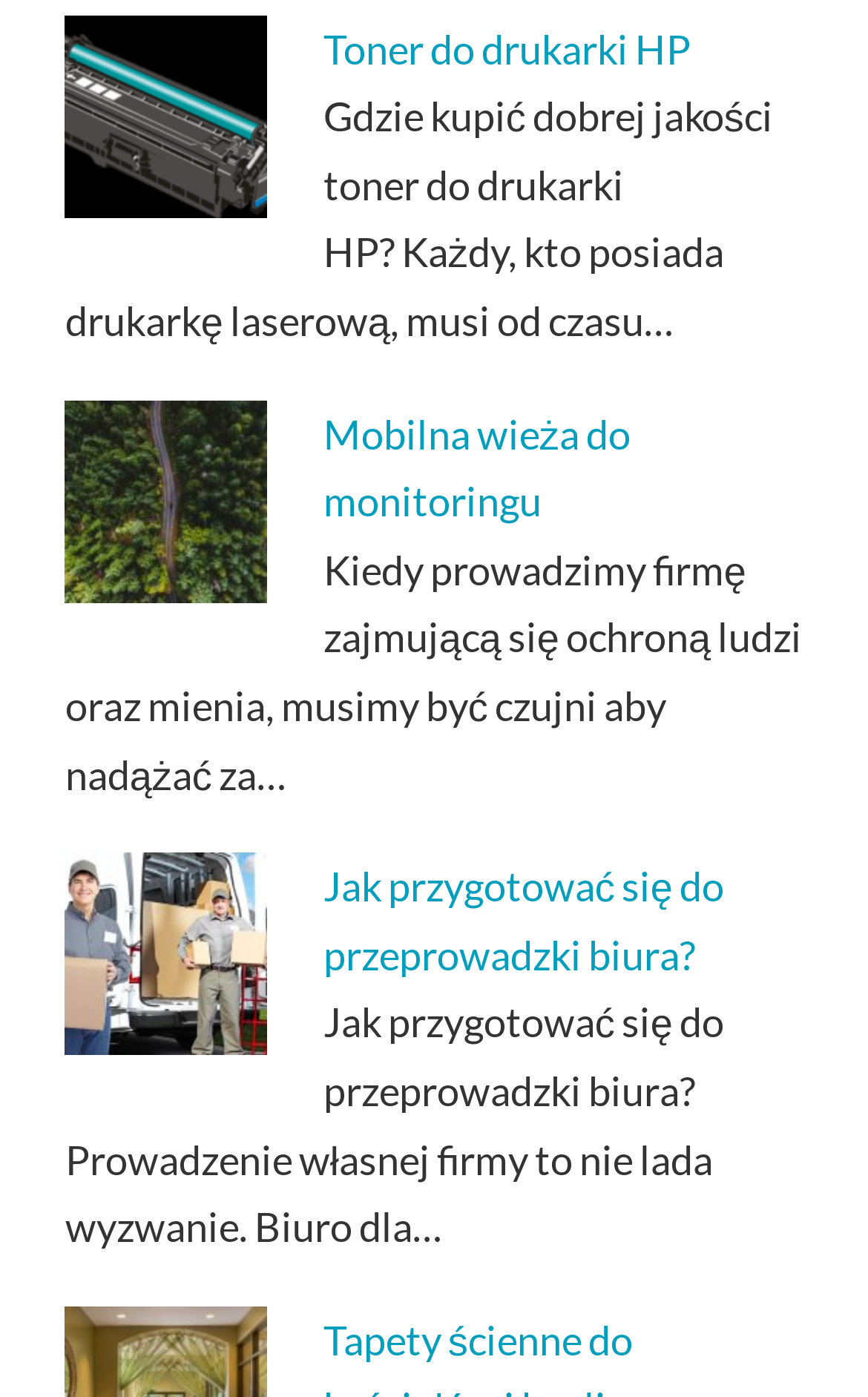Respond to the question below with a single word or phrase: What is the topic of the first article?

Toner for HP printer